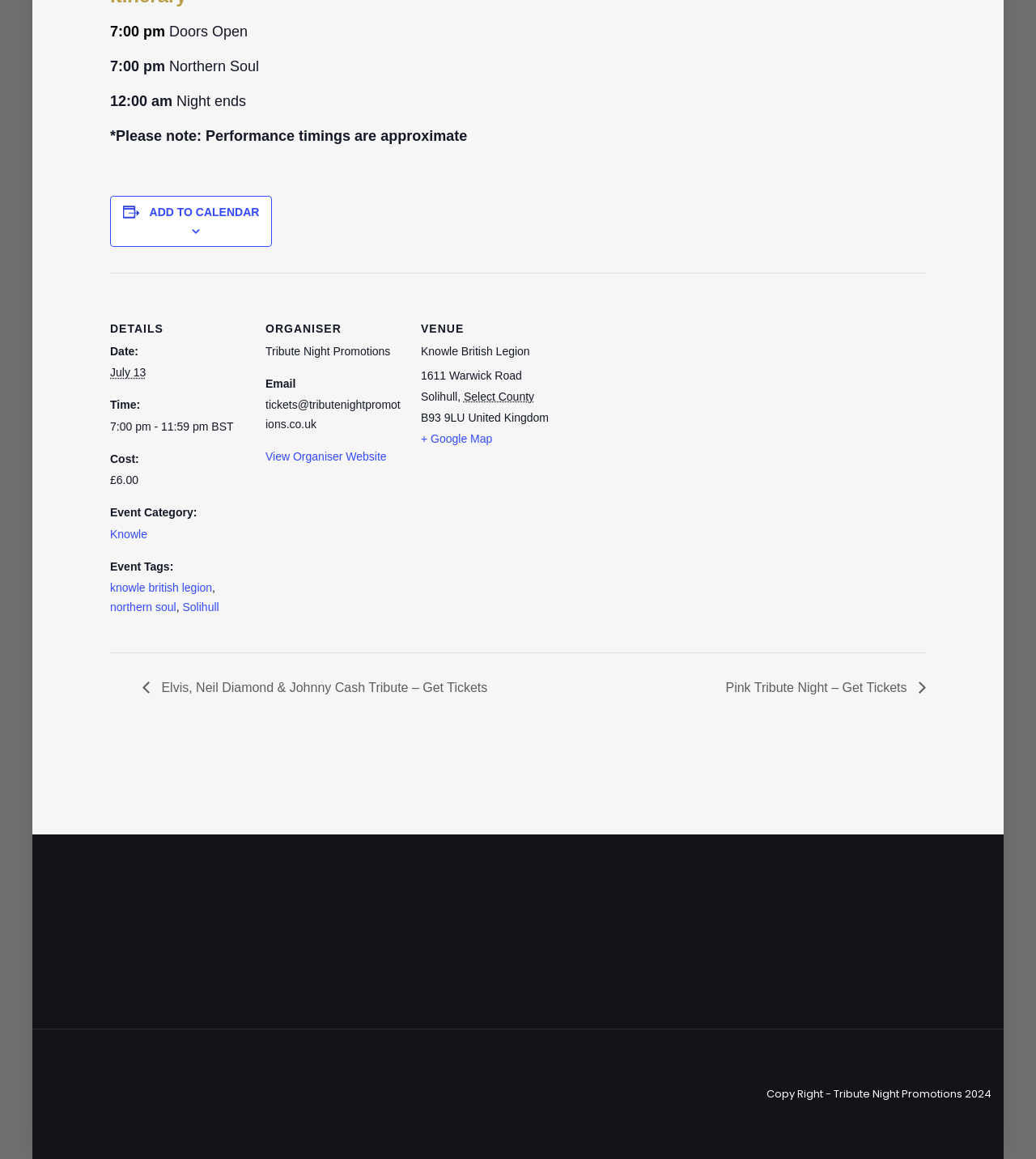Could you locate the bounding box coordinates for the section that should be clicked to accomplish this task: "Get tickets for Pink Tribute Night".

[0.692, 0.587, 0.894, 0.599]